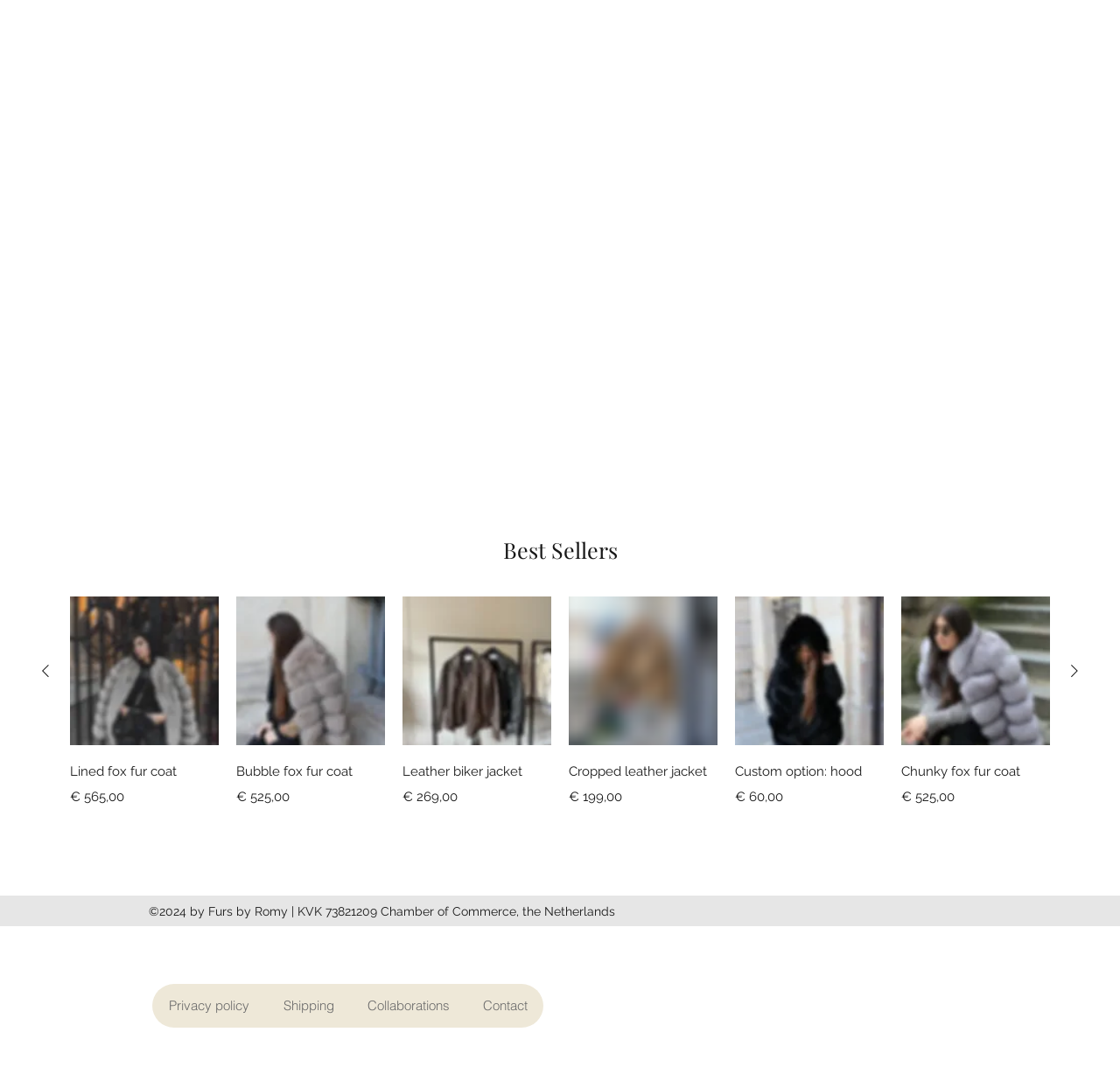Locate the bounding box coordinates of the element you need to click to accomplish the task described by this instruction: "Browse Cannabis Clones".

None